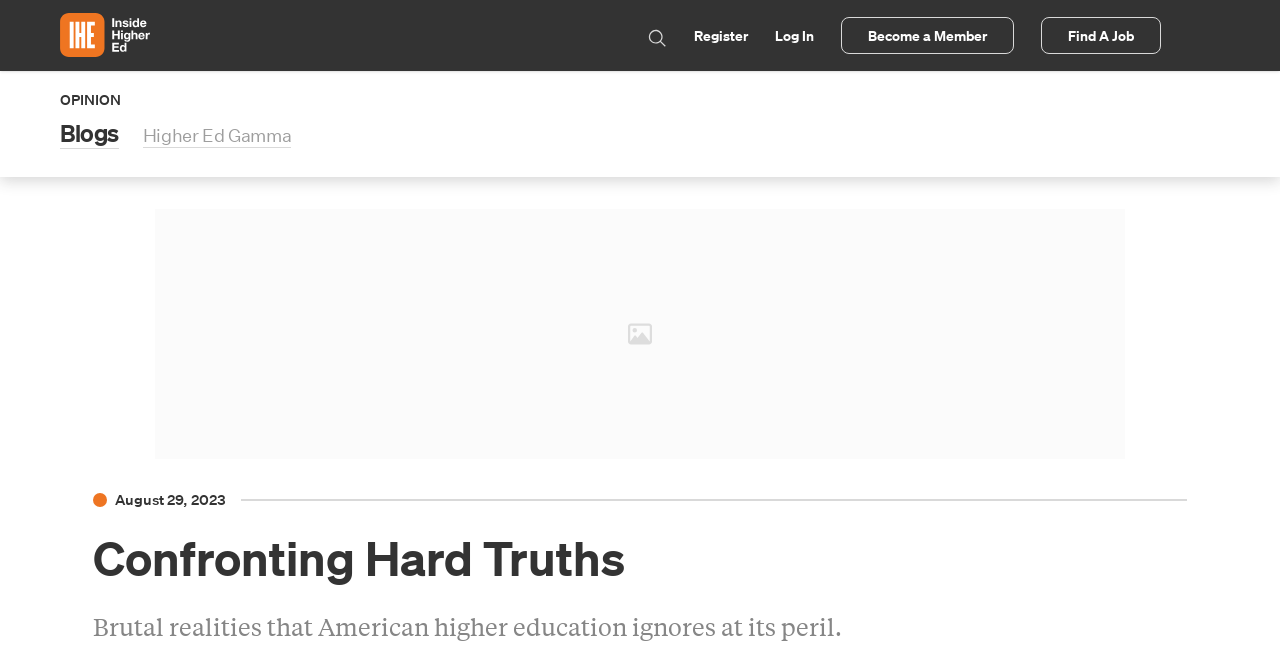What is the purpose of the 'Register' button?
Provide an in-depth and detailed answer to the question.

I inferred the purpose of the 'Register' button by its name and location, which suggests that it is used to register for something, likely an account or membership on the website.